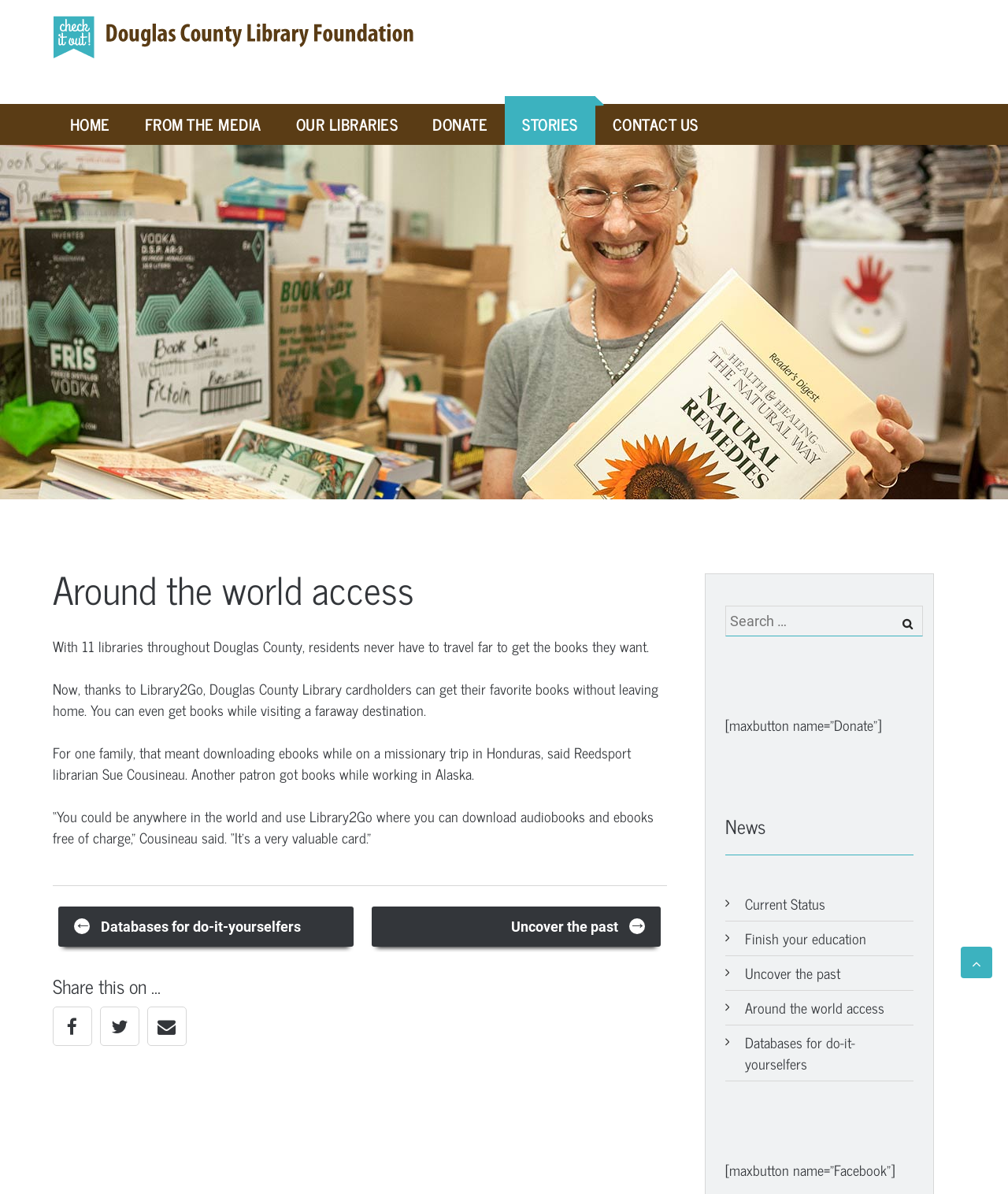Could you locate the bounding box coordinates for the section that should be clicked to accomplish this task: "Read about the Fitch family legacy".

None